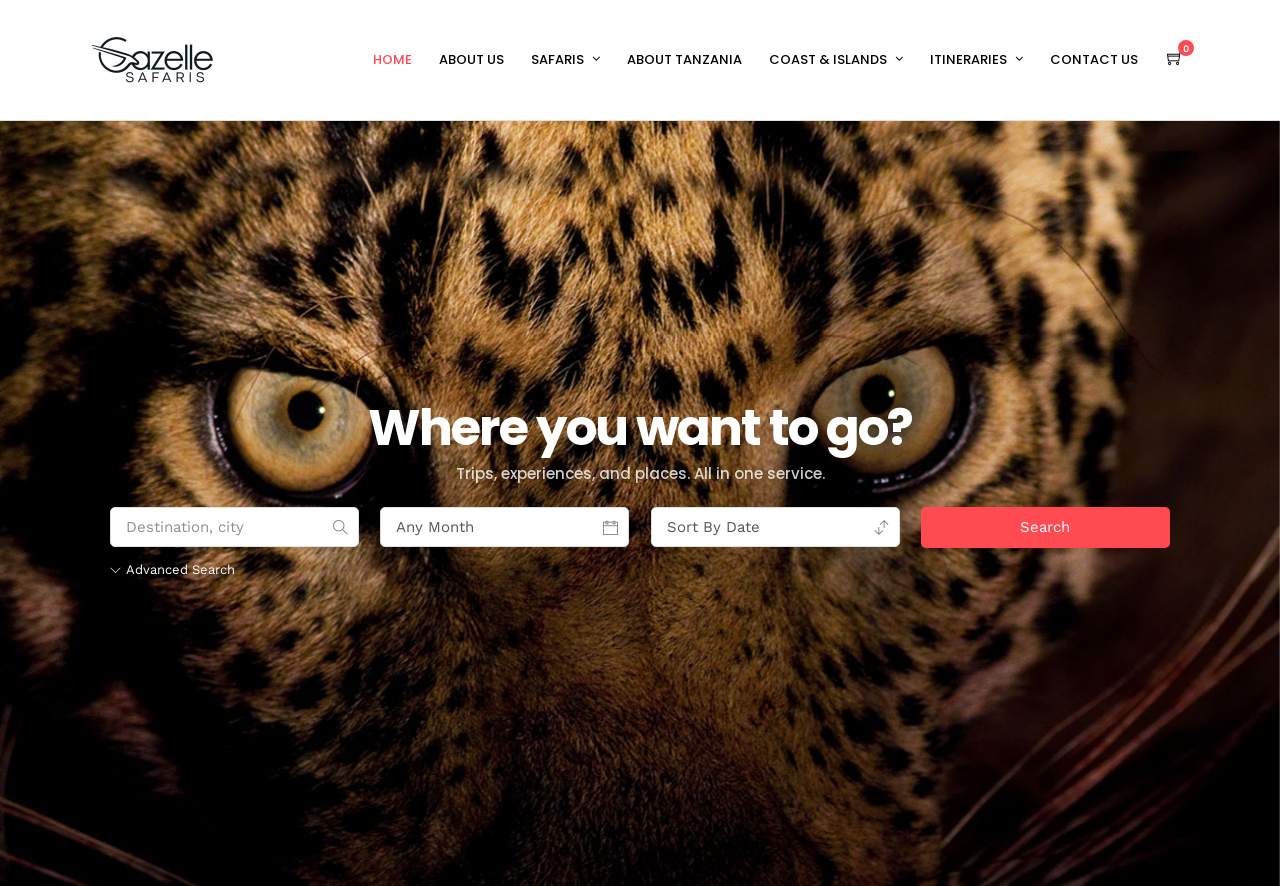Provide the bounding box coordinates of the HTML element described by the text: "MBEYA". The coordinates should be in the format [left, top, right, bottom] with values between 0 and 1.

[0.594, 0.361, 0.694, 0.392]